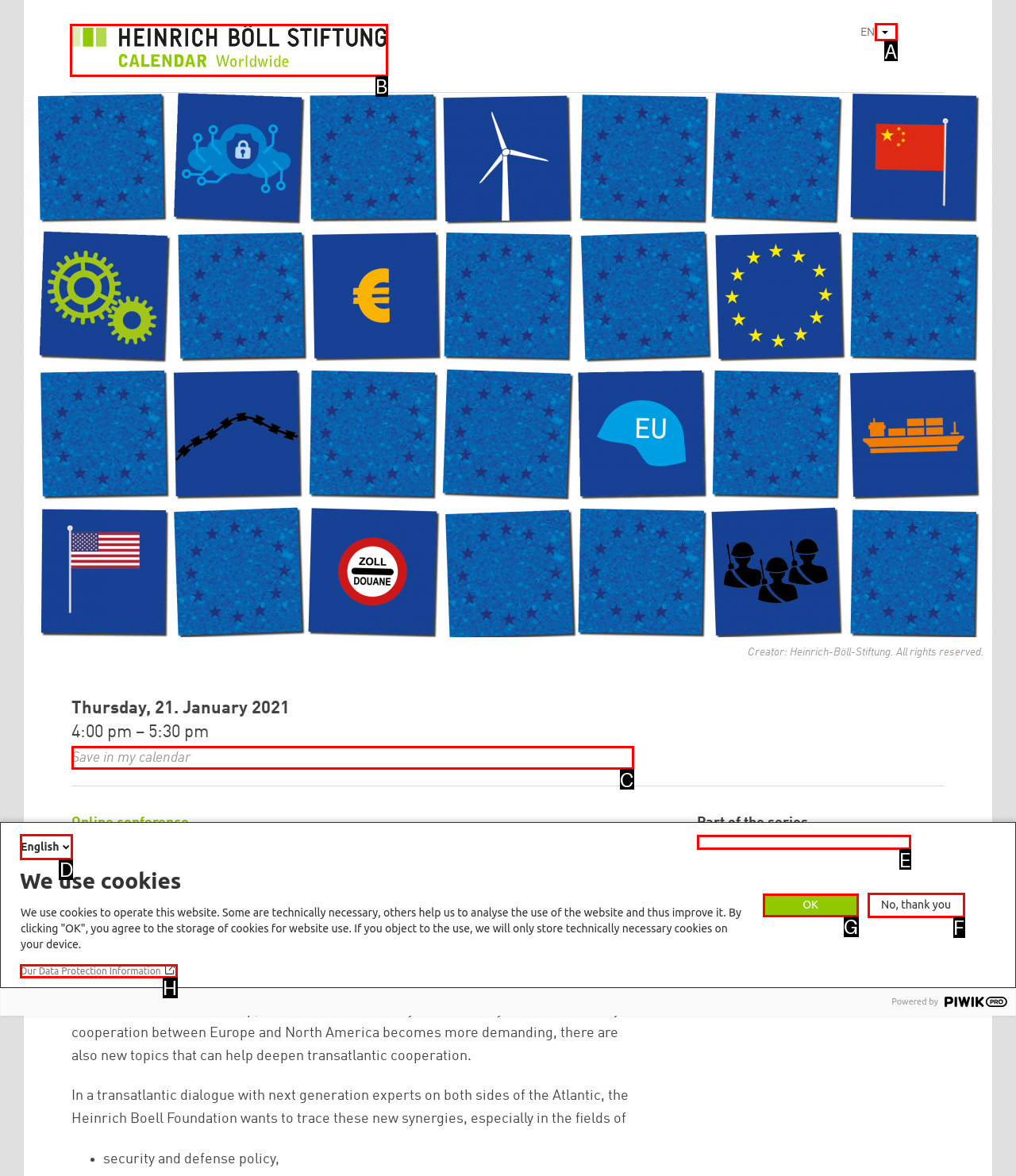Decide which UI element to click to accomplish the task: Click the 'List additional actions' button
Respond with the corresponding option letter.

A